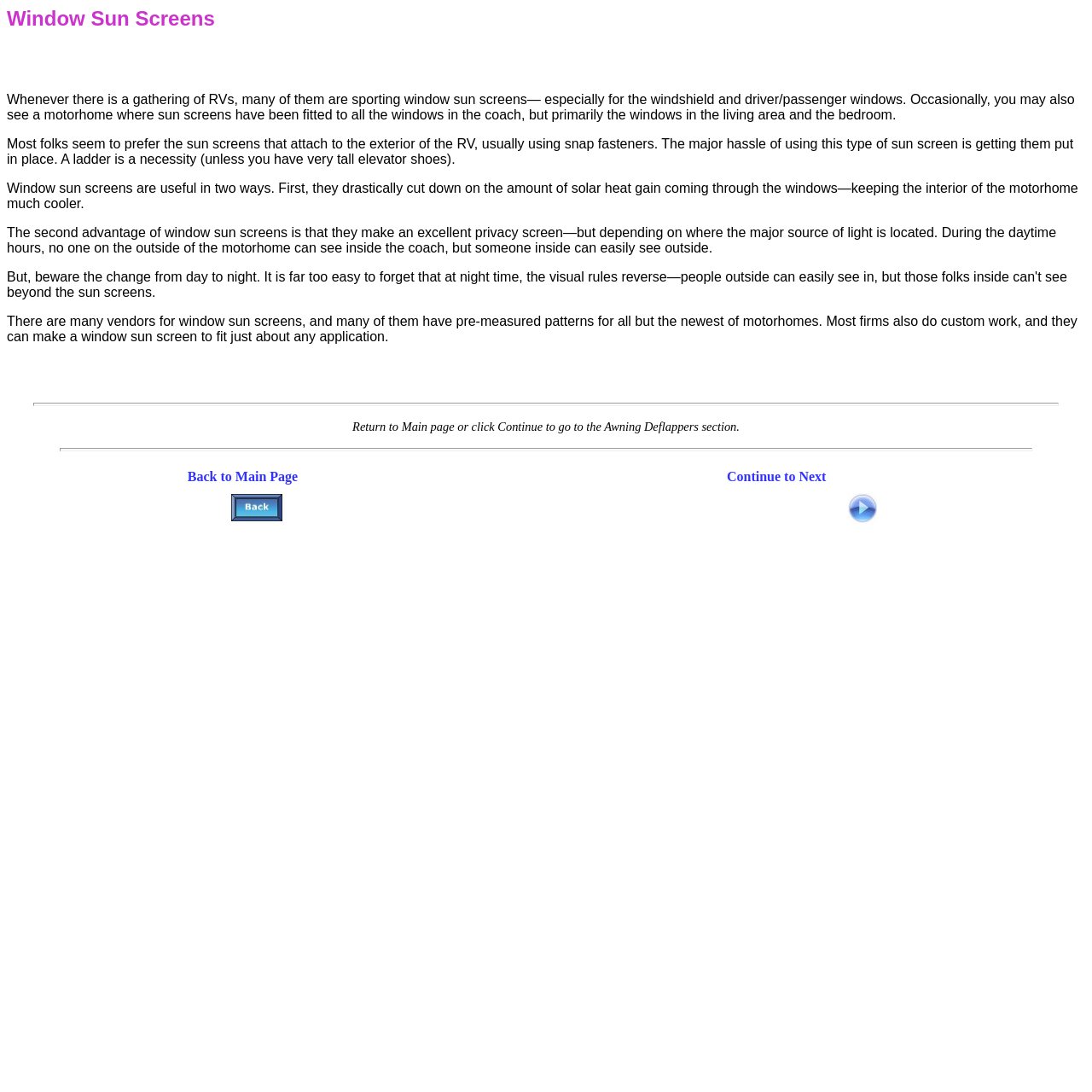Use a single word or phrase to answer this question: 
How do most people attach window sun screens to their RVs?

Using snap fasteners